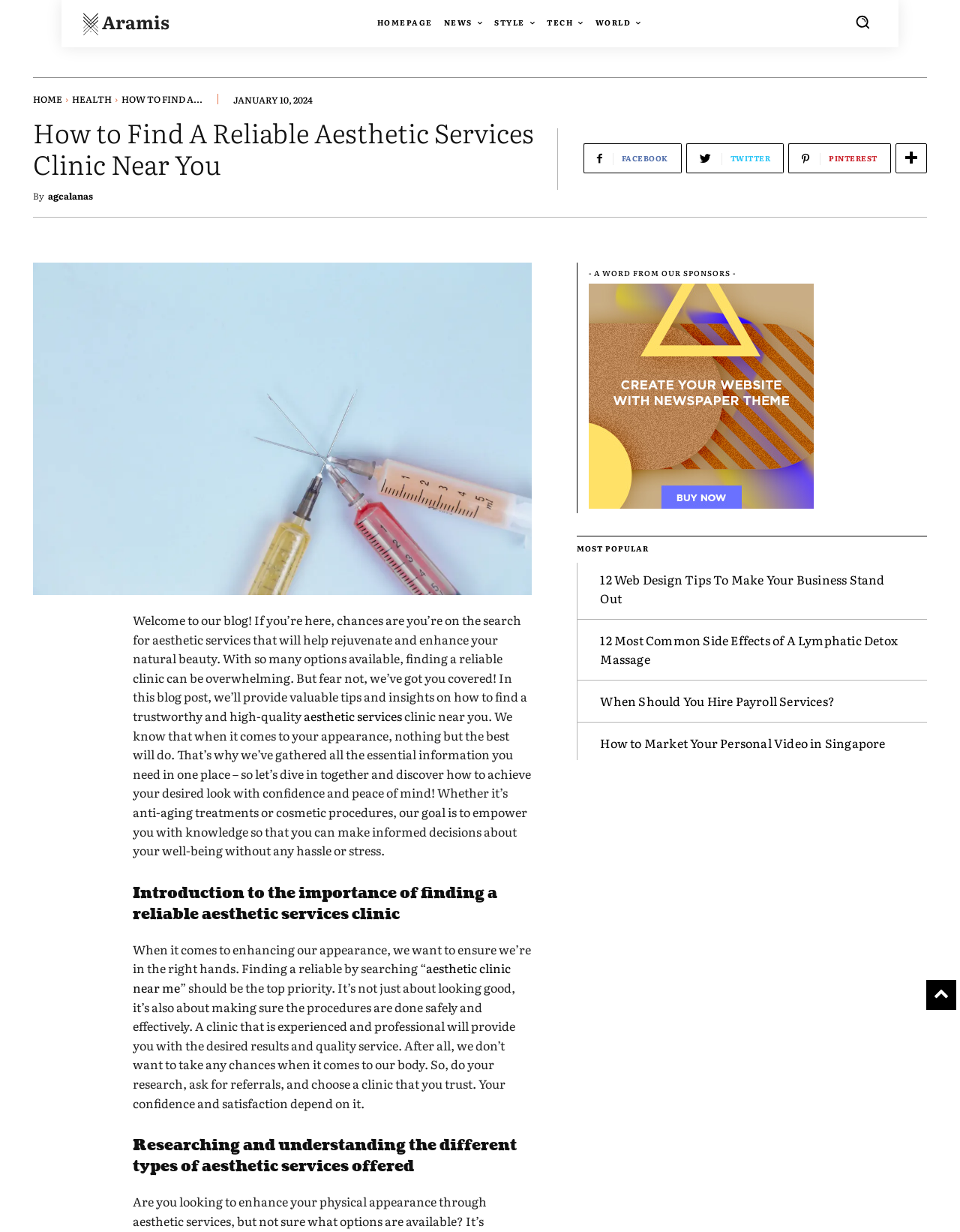Given the description: "aesthetic services", determine the bounding box coordinates of the UI element. The coordinates should be formatted as four float numbers between 0 and 1, [left, top, right, bottom].

[0.316, 0.574, 0.419, 0.588]